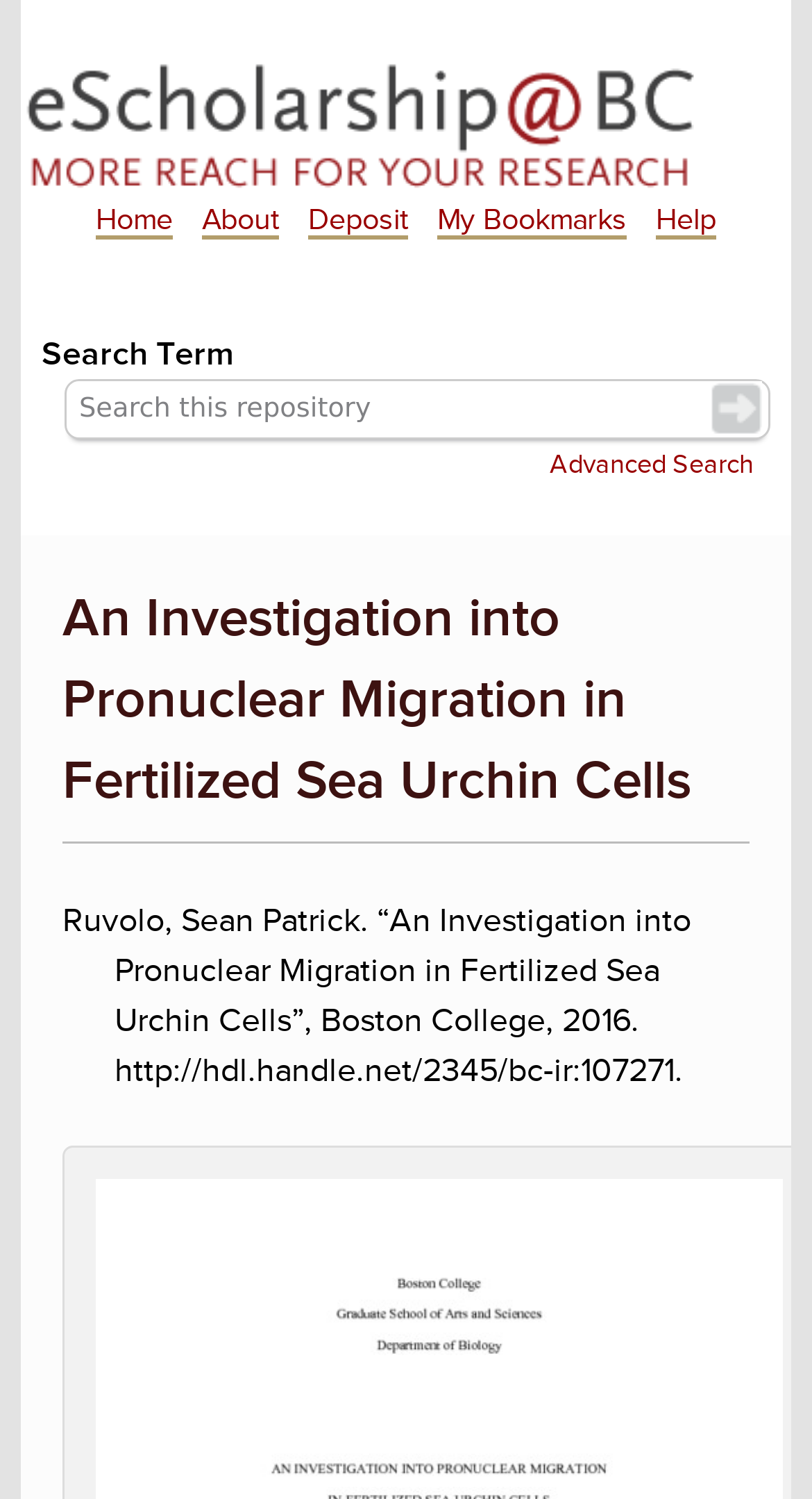Highlight the bounding box coordinates of the element that should be clicked to carry out the following instruction: "perform advanced search". The coordinates must be given as four float numbers ranging from 0 to 1, i.e., [left, top, right, bottom].

[0.677, 0.294, 0.928, 0.327]